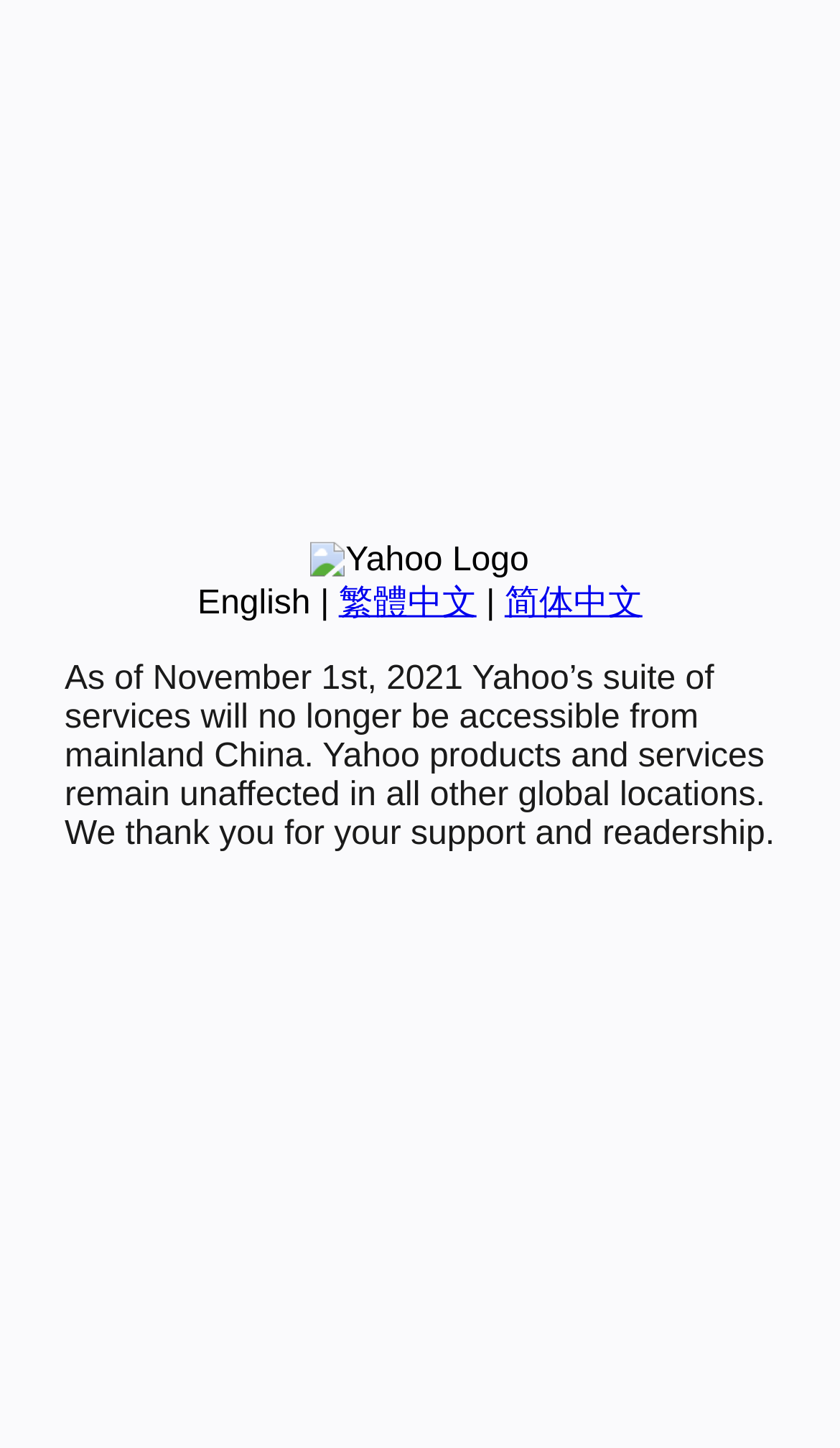Identify the bounding box of the UI component described as: "English".

[0.235, 0.404, 0.37, 0.429]